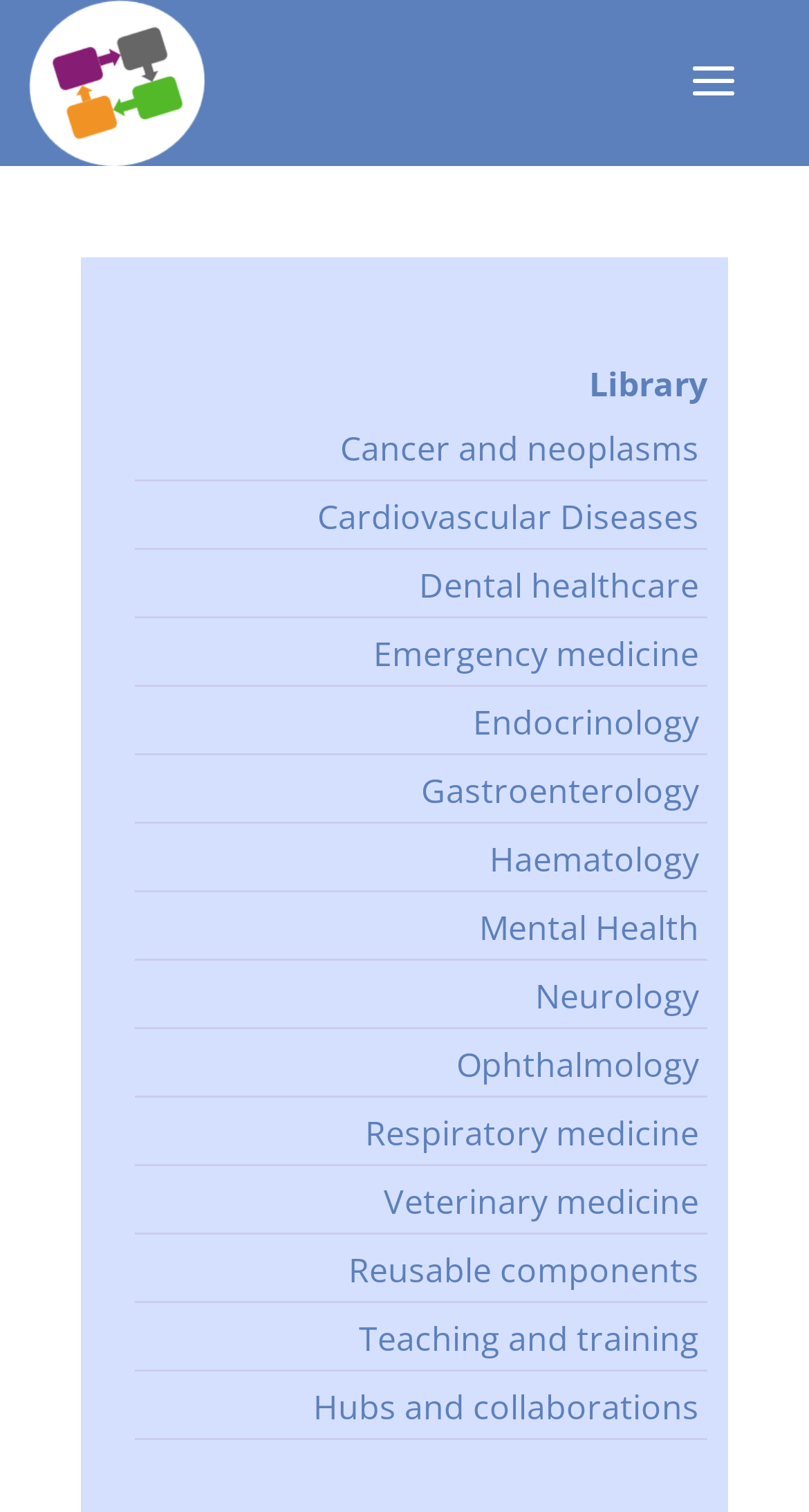Please determine the bounding box coordinates of the area that needs to be clicked to complete this task: 'view Reusable components'. The coordinates must be four float numbers between 0 and 1, formatted as [left, top, right, bottom].

[0.431, 0.825, 0.864, 0.855]